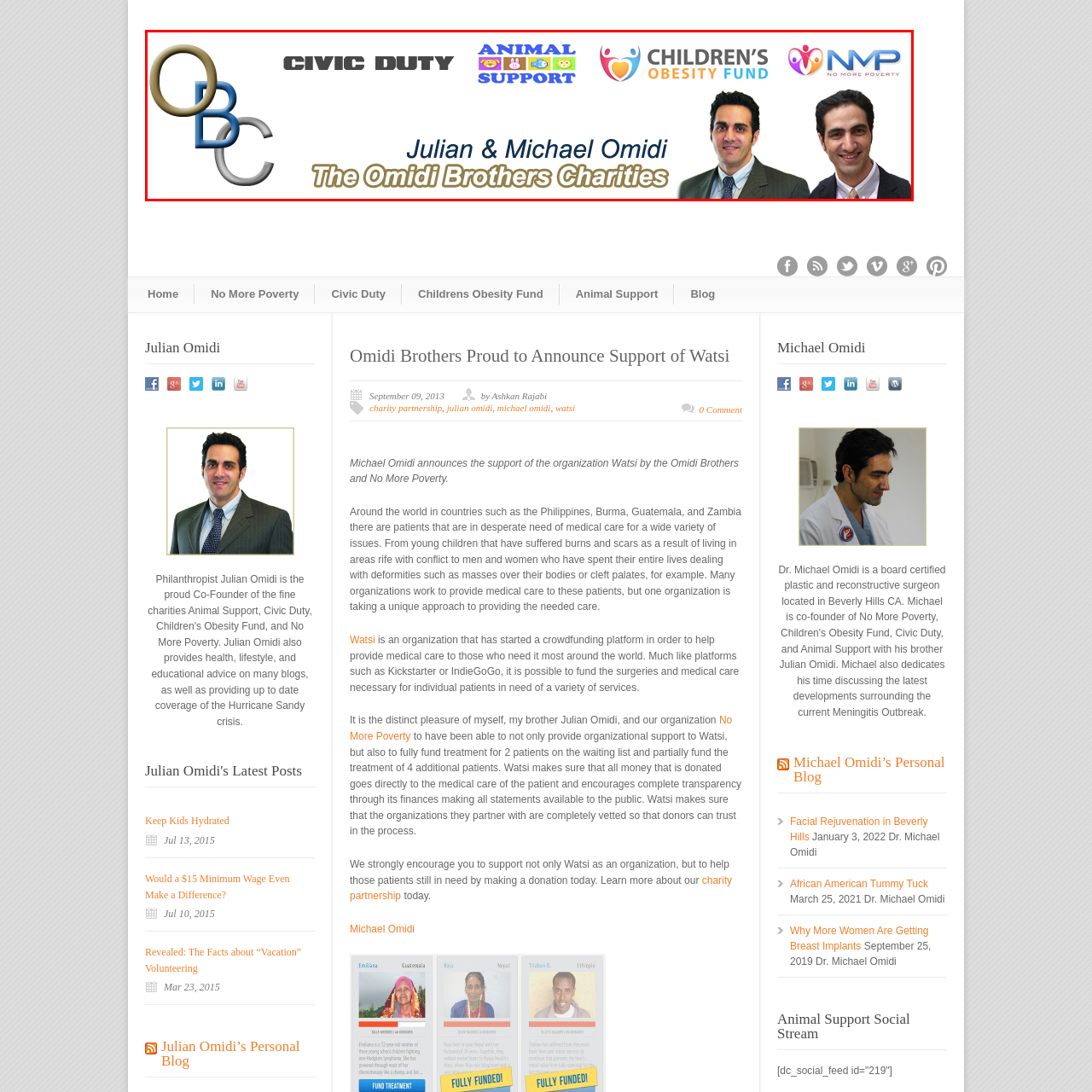Offer a comprehensive description of the image enclosed by the red box.

The image showcases the promotional banner for the Omidi Brothers Charities, featuring the names Julian and Michael Omidi. The banner highlights several charitable initiatives, including "Civic Duty," "Animal Support," and "Children's Obesity Fund," alongside the "No More Poverty" organization. It incorporates colorful logos representing these various causes, symbolizing their commitment to philanthropy and community support. The sleek design emphasizes the Omidi Brothers' dedication to social welfare and their active role in multiple charitable efforts aimed at improving lives and addressing critical issues in society.